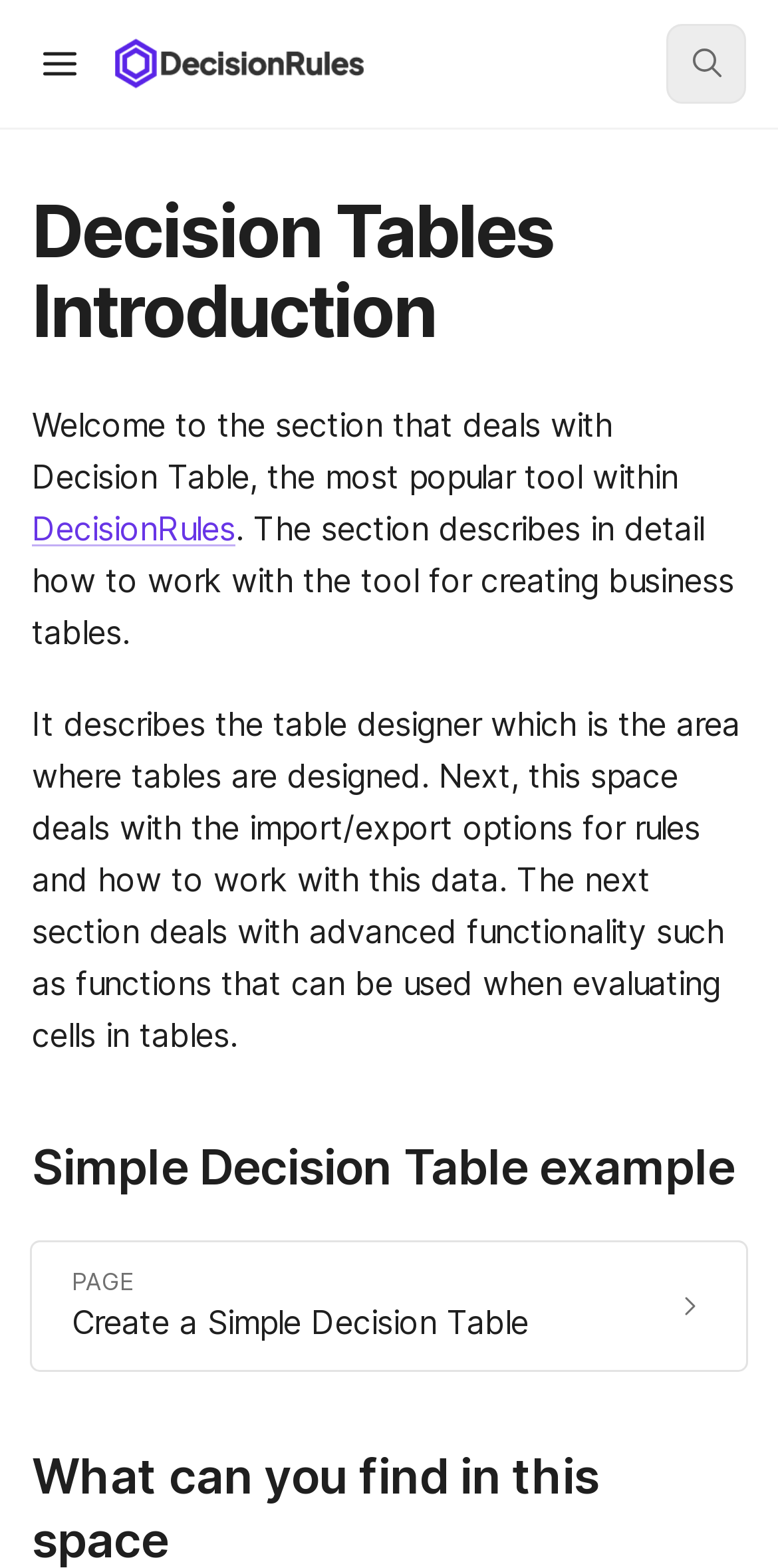What is the main topic of this webpage? Based on the screenshot, please respond with a single word or phrase.

Decision Tables